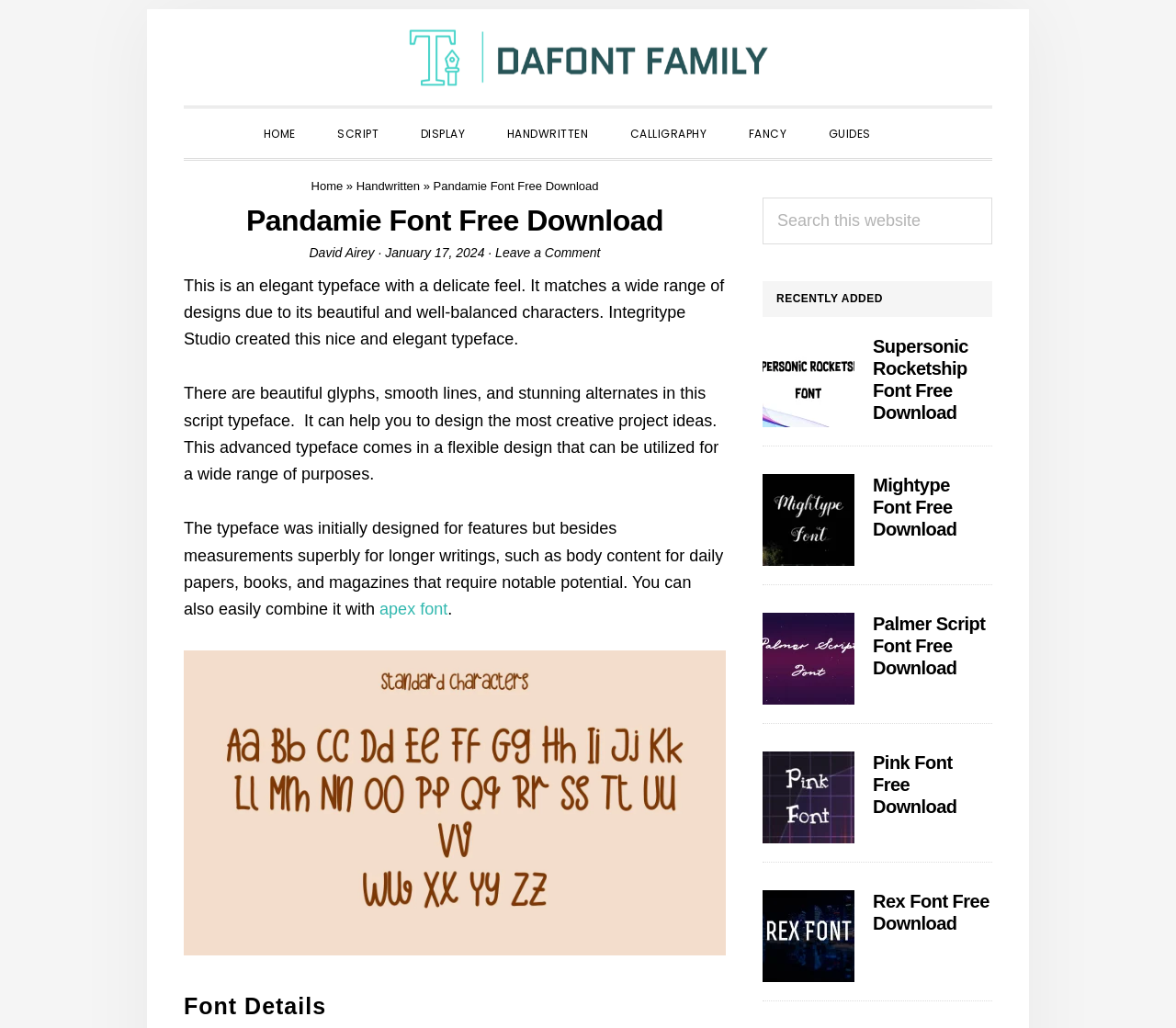Please find the bounding box for the UI element described by: "parent_node: Pink Font Free Download".

[0.648, 0.731, 0.727, 0.82]